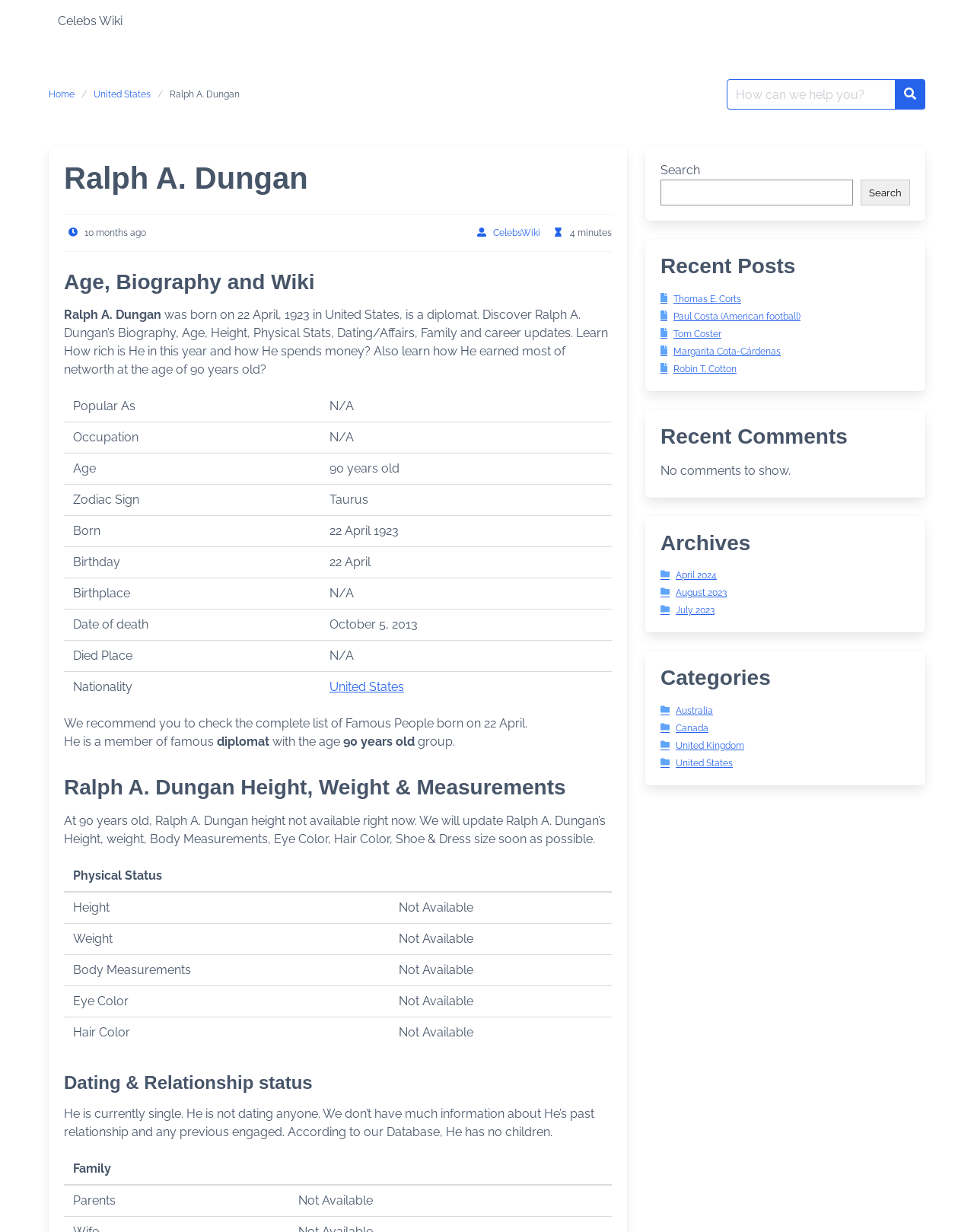Explain the webpage's layout and main content in detail.

The webpage is about Ralph A. Dungan, a diplomat. At the top, there is a main navigation bar with a link to "Celebs Wiki" and a breadcrumbs navigation with links to "Home", "United States", and "Ralph A. Dungan". On the right side of the navigation bar, there is a search box with a search button.

Below the navigation bar, there are several sections. The first section is titled "Recent Posts" and lists several links to other celebrities. The second section is titled "Recent Comments" but has no comments to show. The third section is titled "Archives" and lists links to April 2024, August 2023, and July 2023. The fourth section is titled "Categories" and lists links to Australia, Canada, United Kingdom, and United States.

The main content of the webpage is about Ralph A. Dungan's biography. There is a heading "Ralph A. Dungan" followed by a brief description of him as a diplomat. Below this, there is a table with information about his age, occupation, zodiac sign, birthdate, birthday, birthplace, date of death, died place, and nationality.

The webpage also has a section titled "Age, Biography and Wiki" which provides more information about Ralph A. Dungan's life, including his height, weight, and measurements. There is also a recommendation to check the complete list of famous people born on 22 April.

Throughout the webpage, there are several links to other related pages, including links to other celebrities and categories.